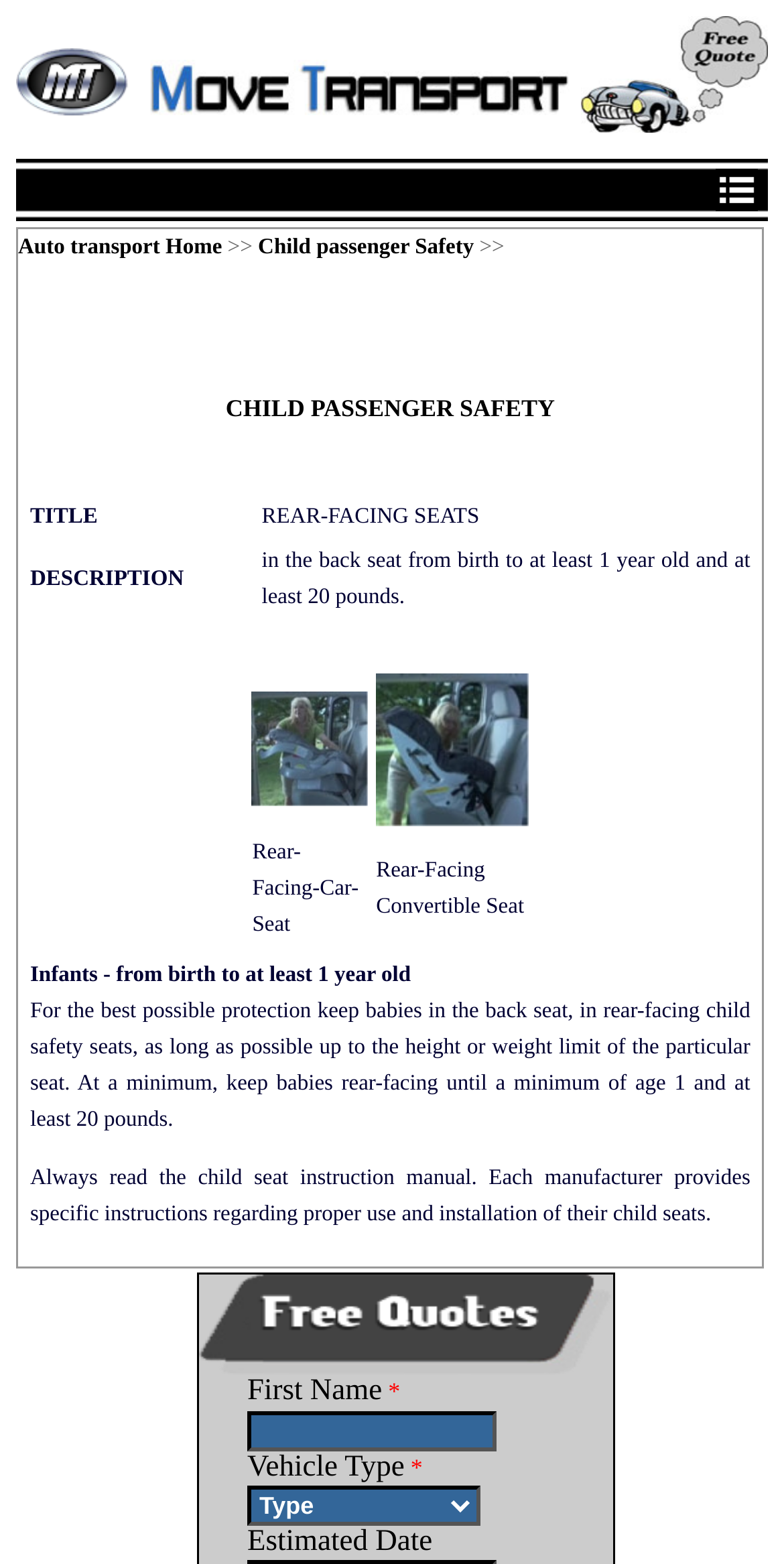Produce an elaborate caption capturing the essence of the webpage.

This webpage appears to be related to water transportation in America, specifically discussing the benefits of using waterways instead of roads for transporting bulk commodities. 

At the top of the page, there is a header section with a link to "Auto Transport" accompanied by an image. To the right of this link, there are three more images, possibly representing different modes of transportation. 

Below the header section, there is a navigation menu with links to "Auto transport Home" and "Child passenger Safety". The "Child passenger Safety" link is followed by a table with three rows, each containing information about rear-facing seats for children. The table has two columns, with the first column labeled "TITLE" and the second column labeled "DESCRIPTION". 

The first row of the table describes the use of rear-facing seats for children from birth to at least 1 year old and at least 20 pounds. The second row provides more information about the description of rear-facing seats. The third row contains a layout table with two columns, each containing links to "Rear-Facing-Car-Seat" and "Rear-Facing Convertible Seat" with accompanying images.

Below the table, there is an image labeled "Overview". 

The page also contains a form with input fields for "First Name", "Vehicle Type", and "Estimated Date". The "Vehicle Type" field is a dropdown menu. Each of the input fields is marked with an asterisk, indicating that they are required.